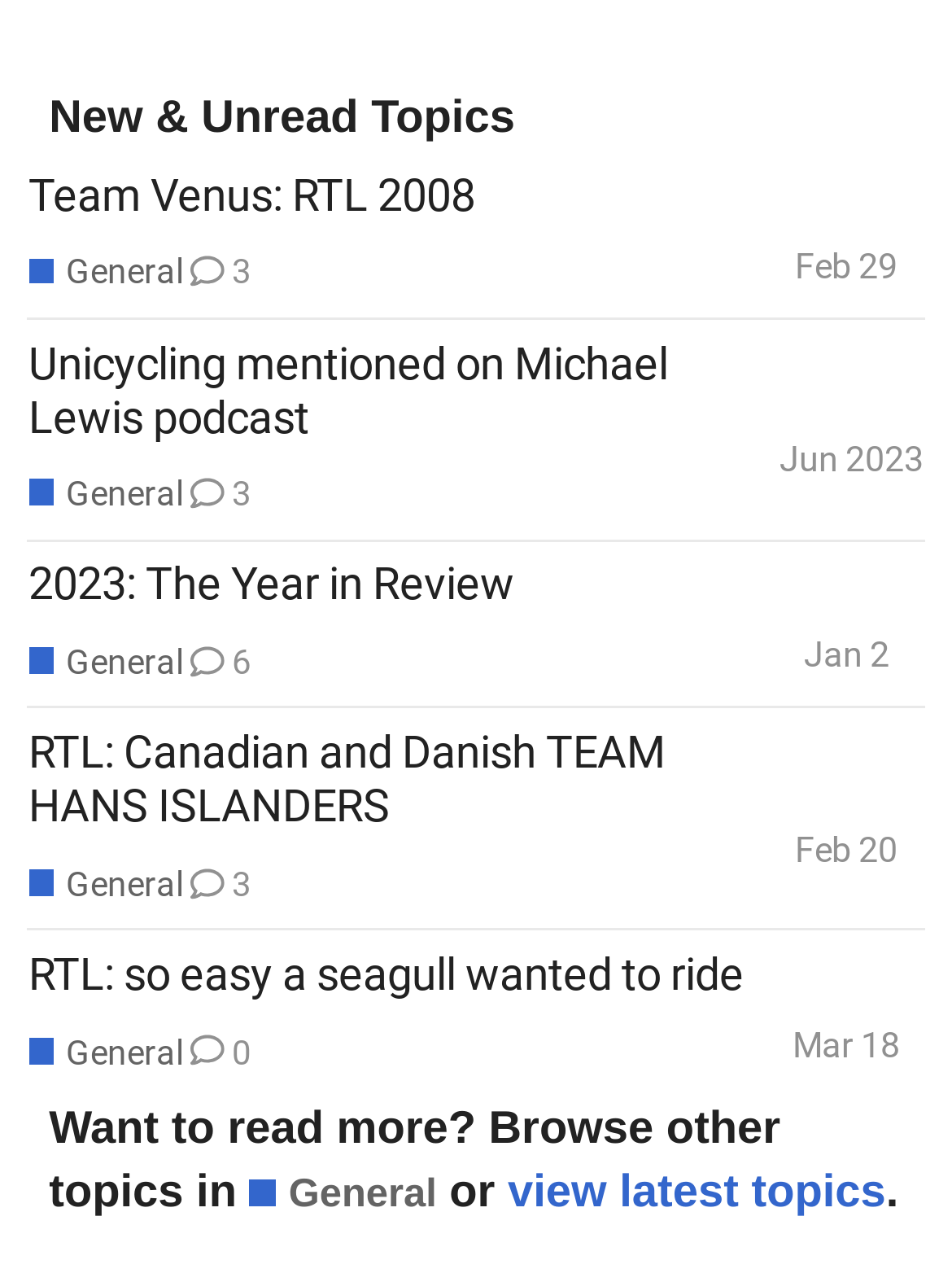Extract the bounding box coordinates for the UI element described by the text: "General". The coordinates should be in the form of [left, top, right, bottom] with values between 0 and 1.

[0.262, 0.911, 0.459, 0.954]